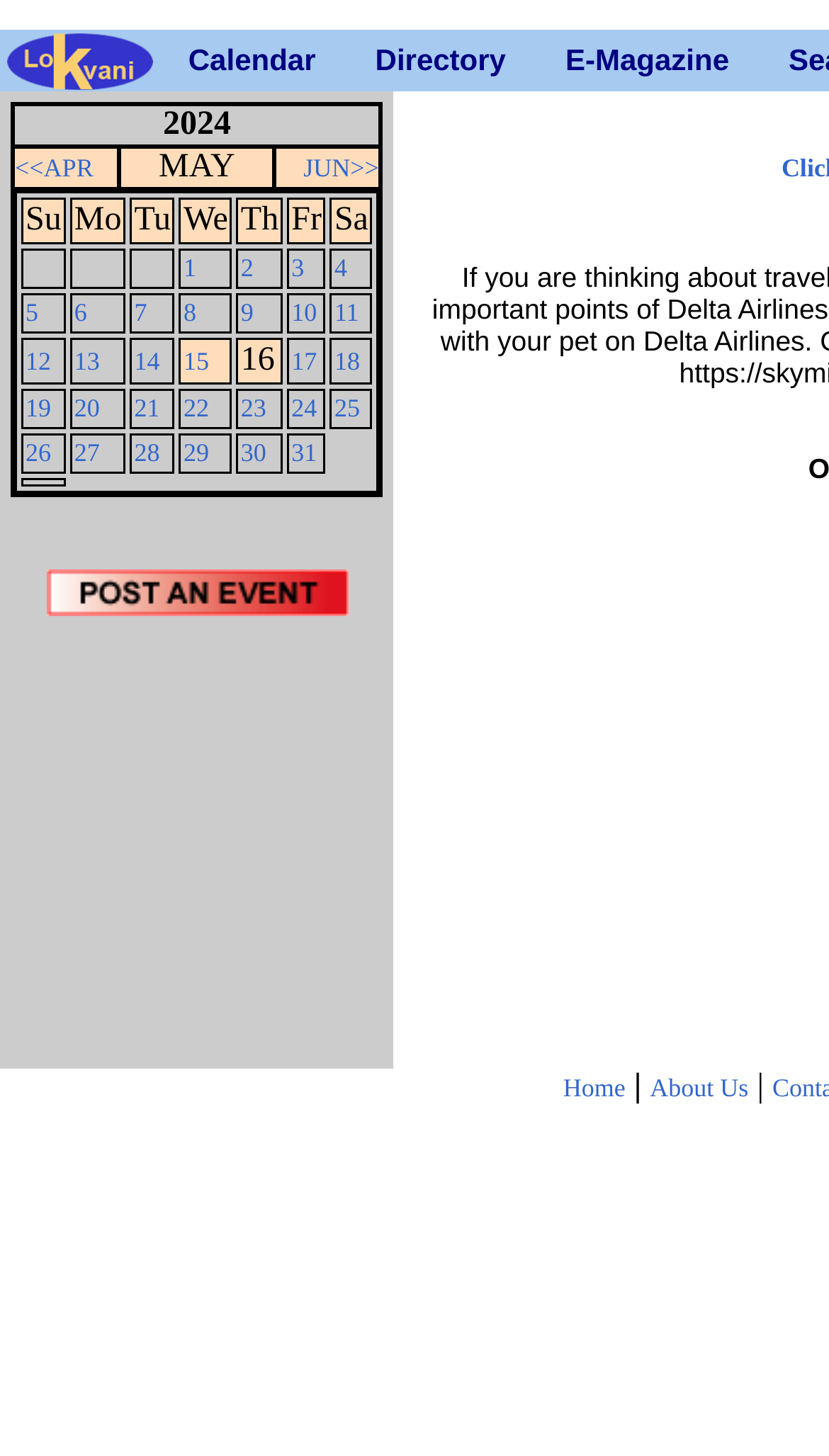Locate the bounding box coordinates of the area that needs to be clicked to fulfill the following instruction: "Go to the Calendar page". The coordinates should be in the format of four float numbers between 0 and 1, namely [left, top, right, bottom].

[0.191, 0.02, 0.265, 0.061]